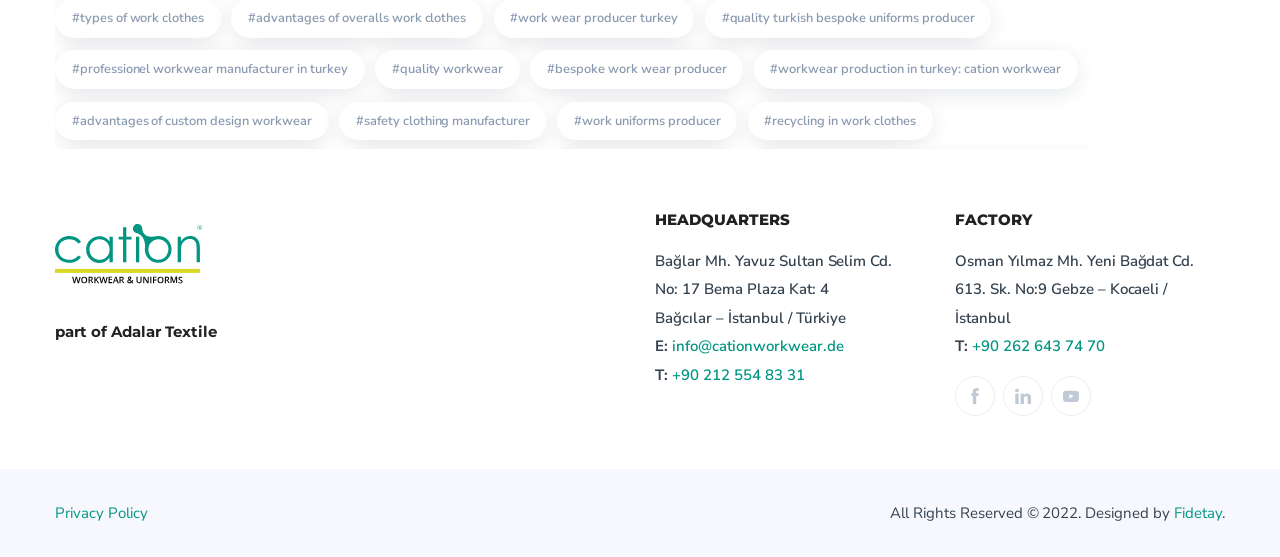Please provide a brief answer to the question using only one word or phrase: 
What is the phone number of the factory?

+90 262 643 74 70